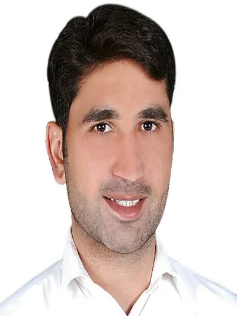What is the background color of the portrait?
Look at the image and answer the question using a single word or phrase.

White